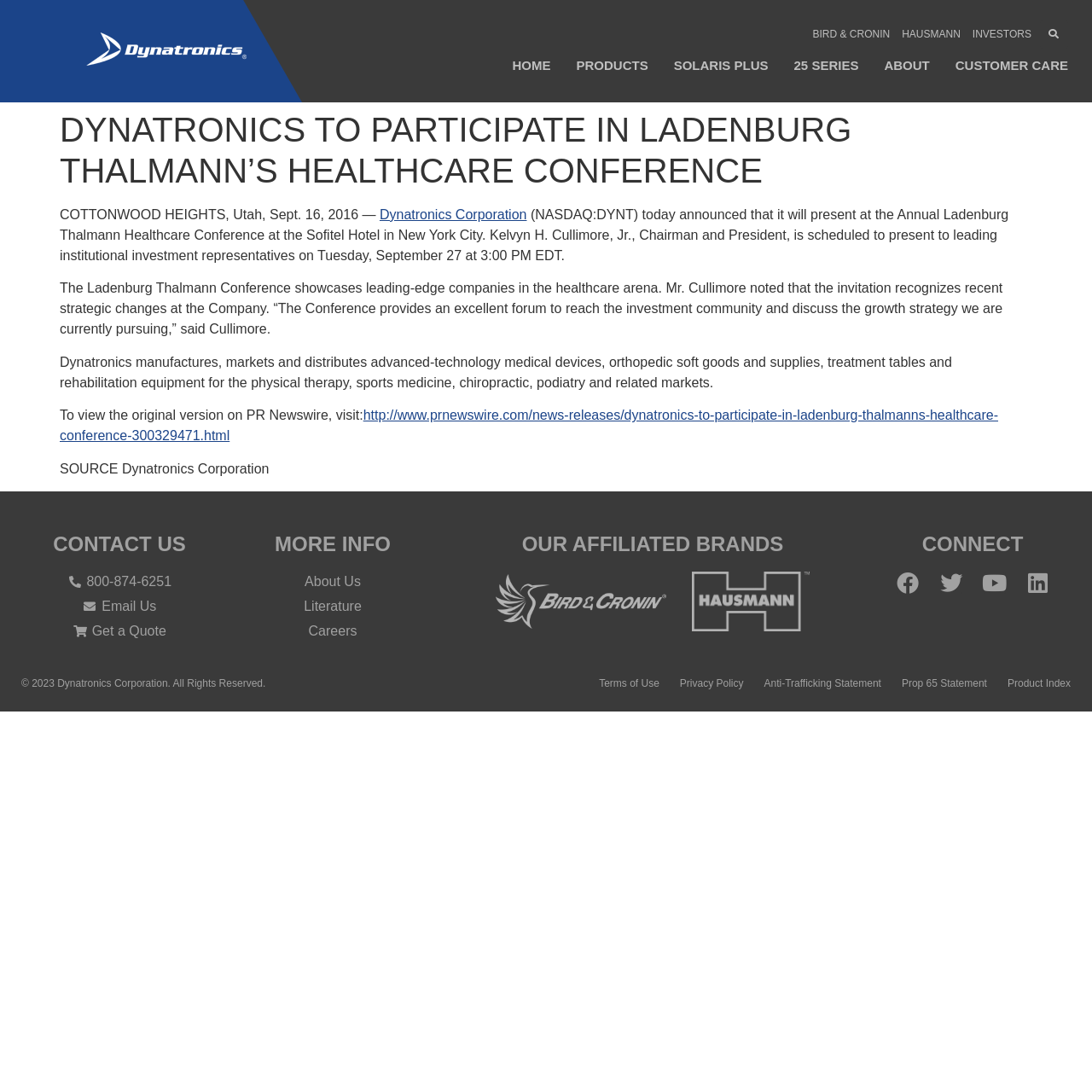Answer the following query with a single word or phrase:
How can I contact the company?

Phone, Email, or Get a Quote